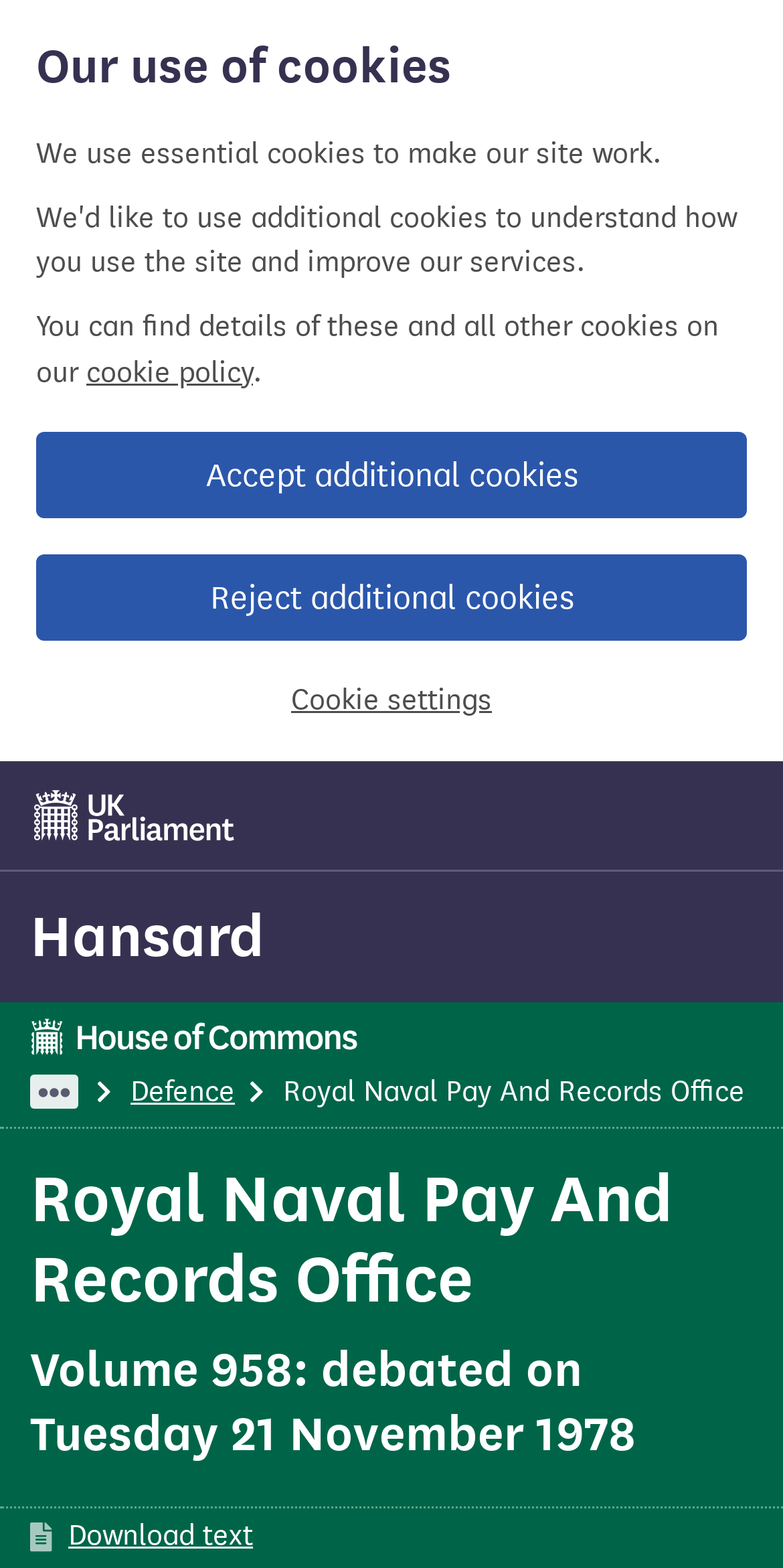Can you specify the bounding box coordinates of the area that needs to be clicked to fulfill the following instruction: "enter username"?

None